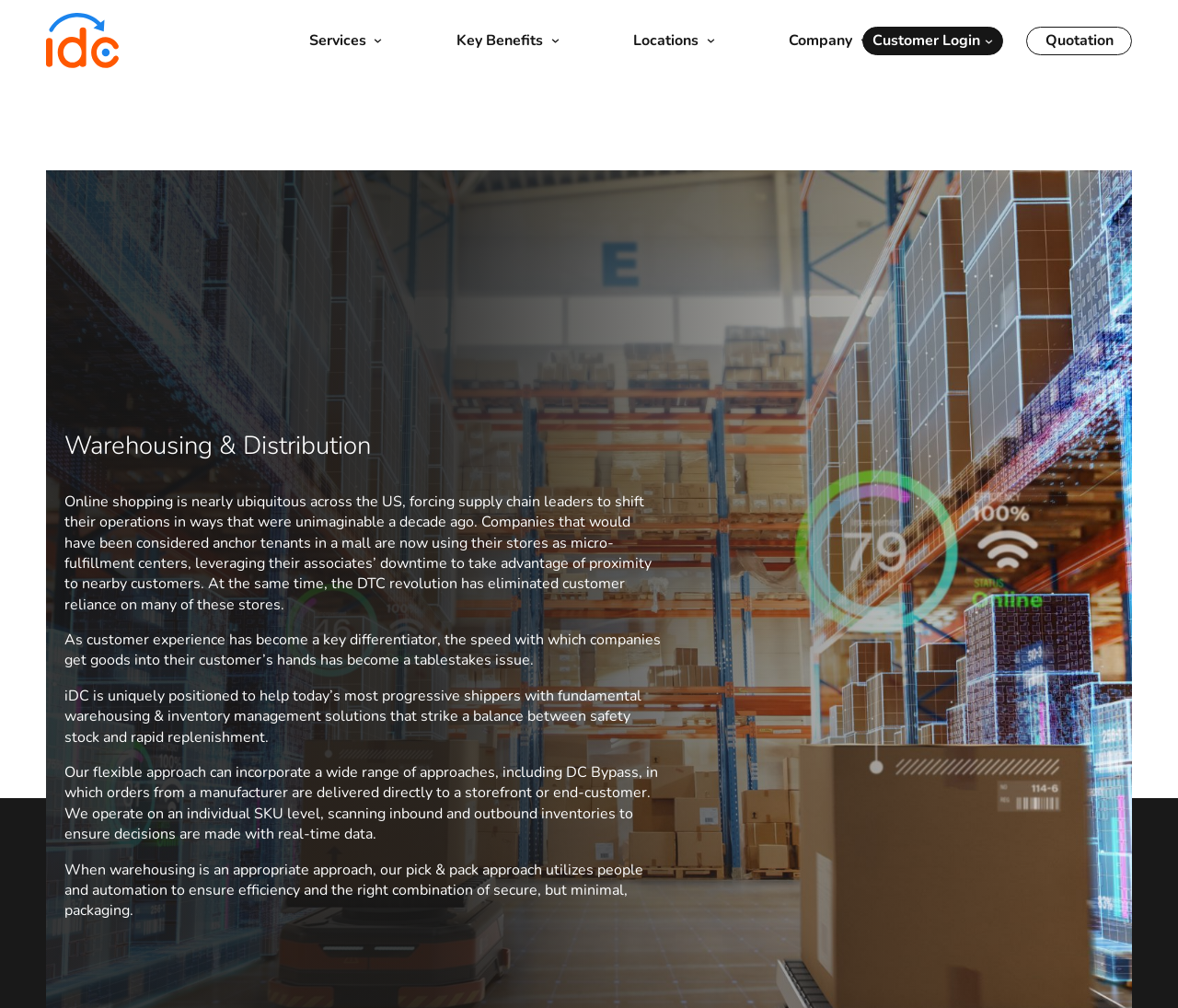What is the purpose of iDC's pick & pack approach?
Based on the screenshot, provide your answer in one word or phrase.

Ensures efficiency and secure packaging